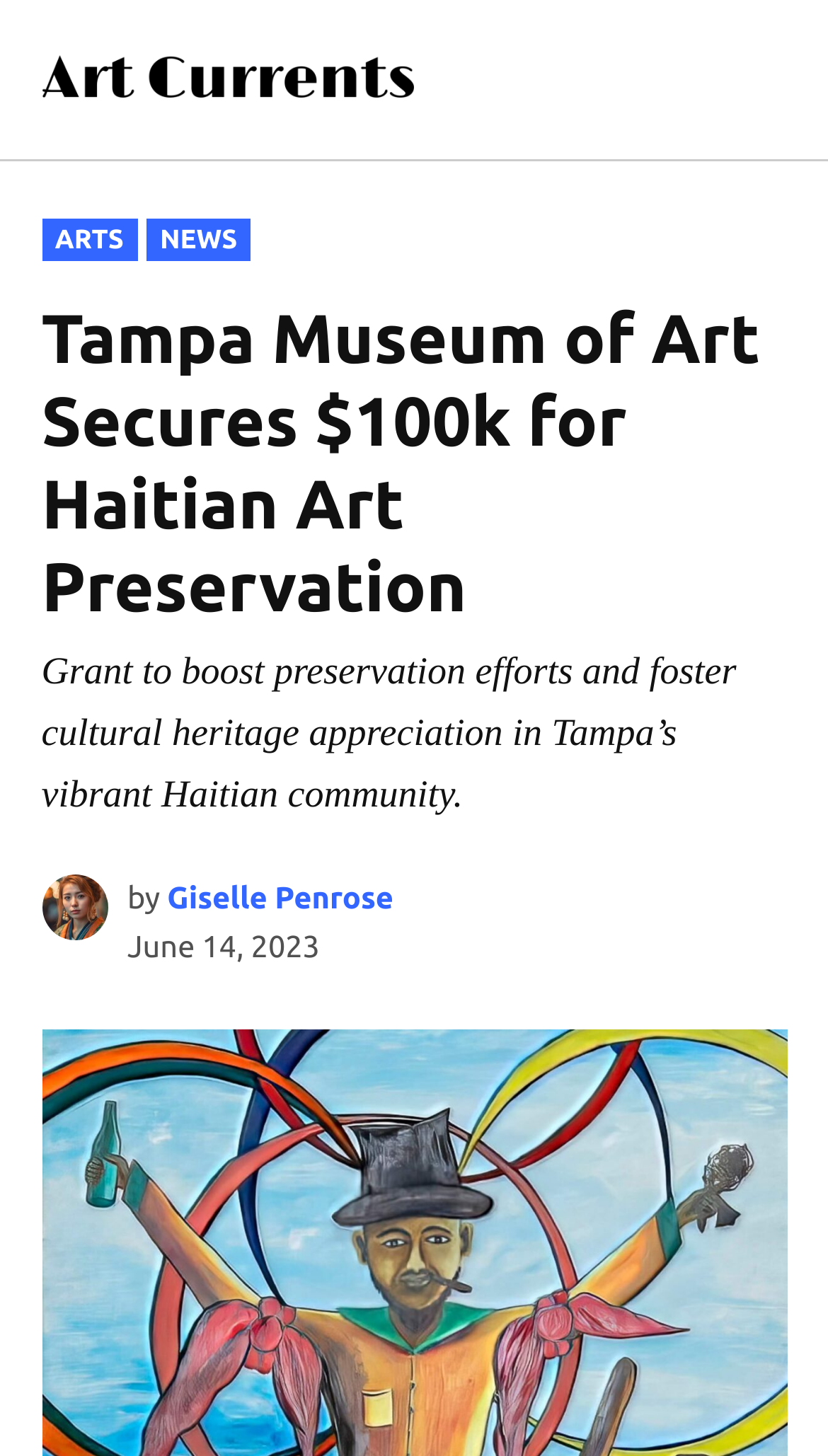What is the date of the article?
Look at the screenshot and give a one-word or phrase answer.

June 14, 2023